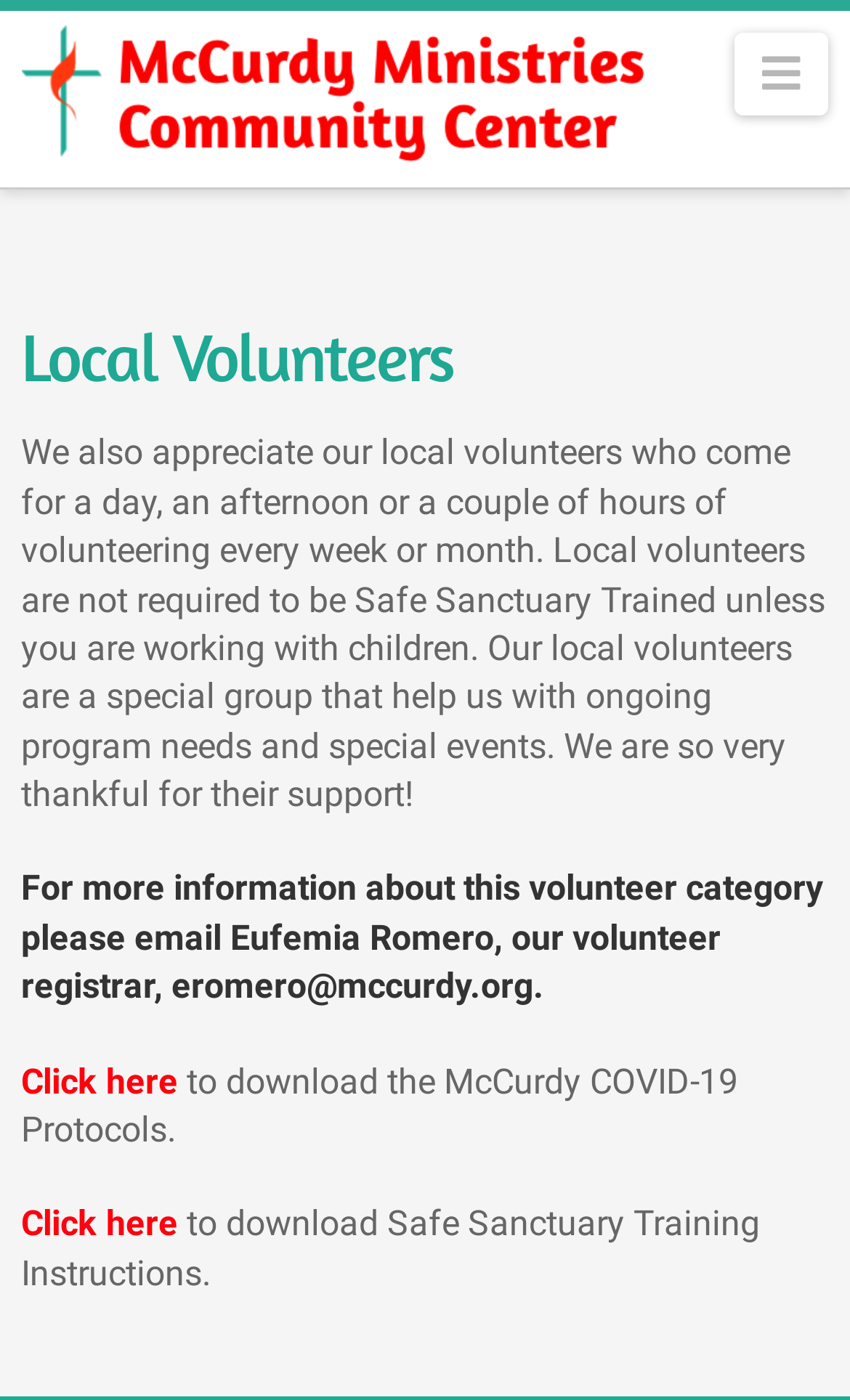Write a detailed summary of the webpage, including text, images, and layout.

The webpage is about volunteering opportunities at the McCurdy Ministries Community Center in Española, New Mexico. At the top left of the page, there is a link and an image with the same name as the community center. 

Below the community center's link and image, there is a navigation button on the top right corner of the page. When expanded, it reveals a section with a heading titled "Local Volunteers". 

Under the "Local Volunteers" heading, there is a paragraph of text that describes the role of local volunteers, who help with ongoing program needs and special events. The text also mentions that local volunteers are not required to be Safe Sanctuary Trained unless they work with children.

Following the descriptive text, there is a sentence that invites readers to contact Eufemia Romero, the volunteer registrar, for more information about local volunteering. The sentence includes a link to Eufemia's email address.

Below the contact information, there are two links to download documents: the McCurdy COVID-19 Protocols and the Safe Sanctuary Training Instructions. Each link is accompanied by a brief descriptive text.